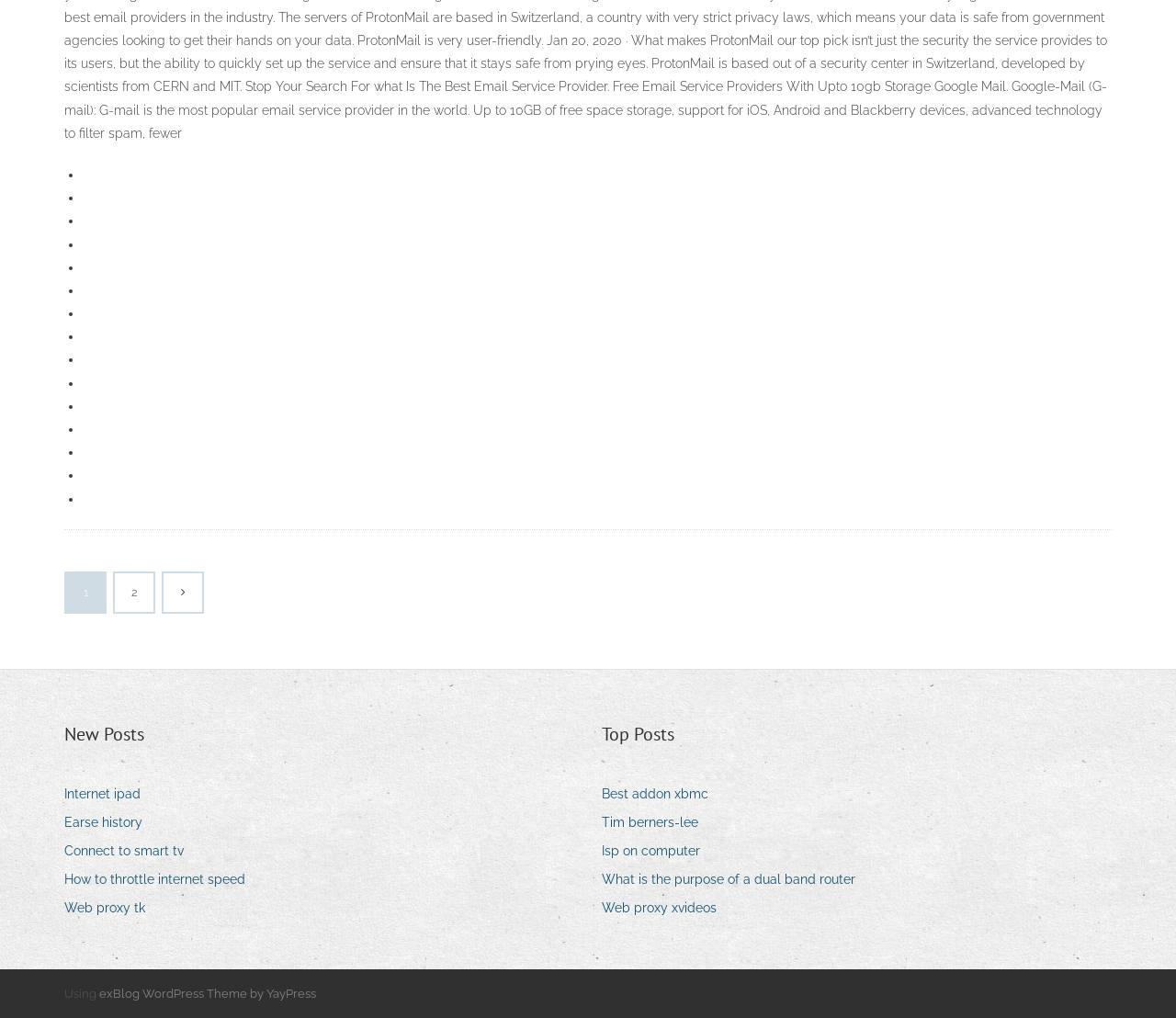Consider the image and give a detailed and elaborate answer to the question: 
What is the title of the second section?

The second section is titled 'Top Posts' as indicated by the heading 'Top Posts' above the list of links.